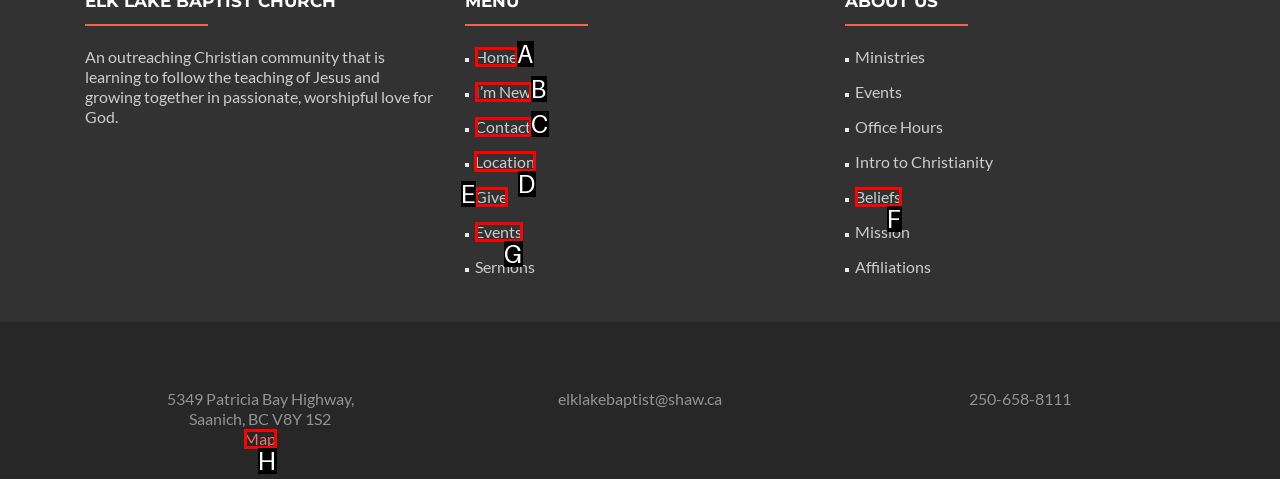Choose the letter that corresponds to the correct button to accomplish the task: View Location
Reply with the letter of the correct selection only.

D